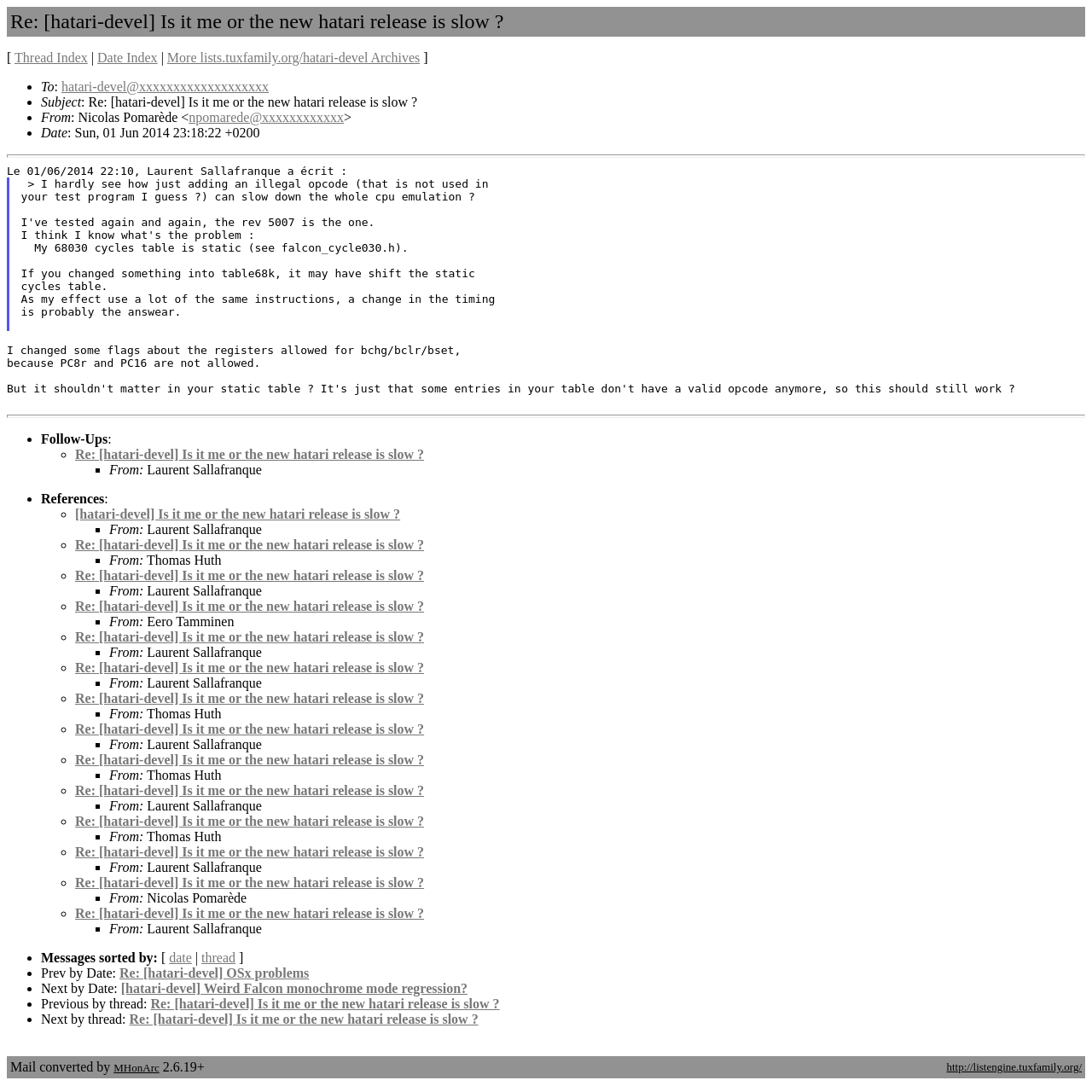Given the element description, predict the bounding box coordinates in the format (top-left x, top-left y, bottom-right x, bottom-right y). Make sure all values are between 0 and 1. Here is the element description: Re: [hatari-devel] OSx problems

[0.109, 0.884, 0.283, 0.898]